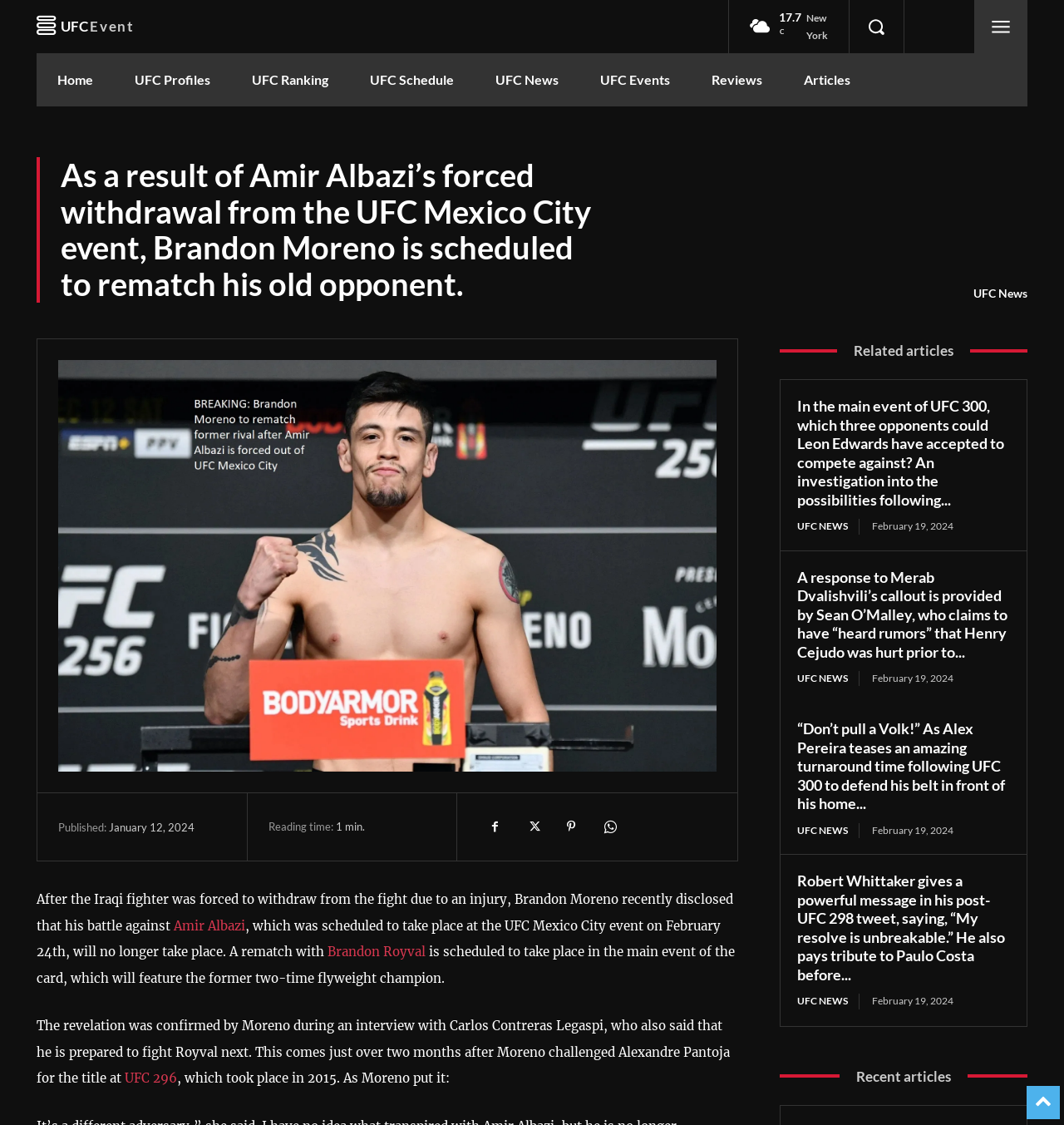Locate the primary heading on the webpage and return its text.

As a result of Amir Albazi’s forced withdrawal from the UFC Mexico City event, Brandon Moreno is scheduled to rematch his old opponent.